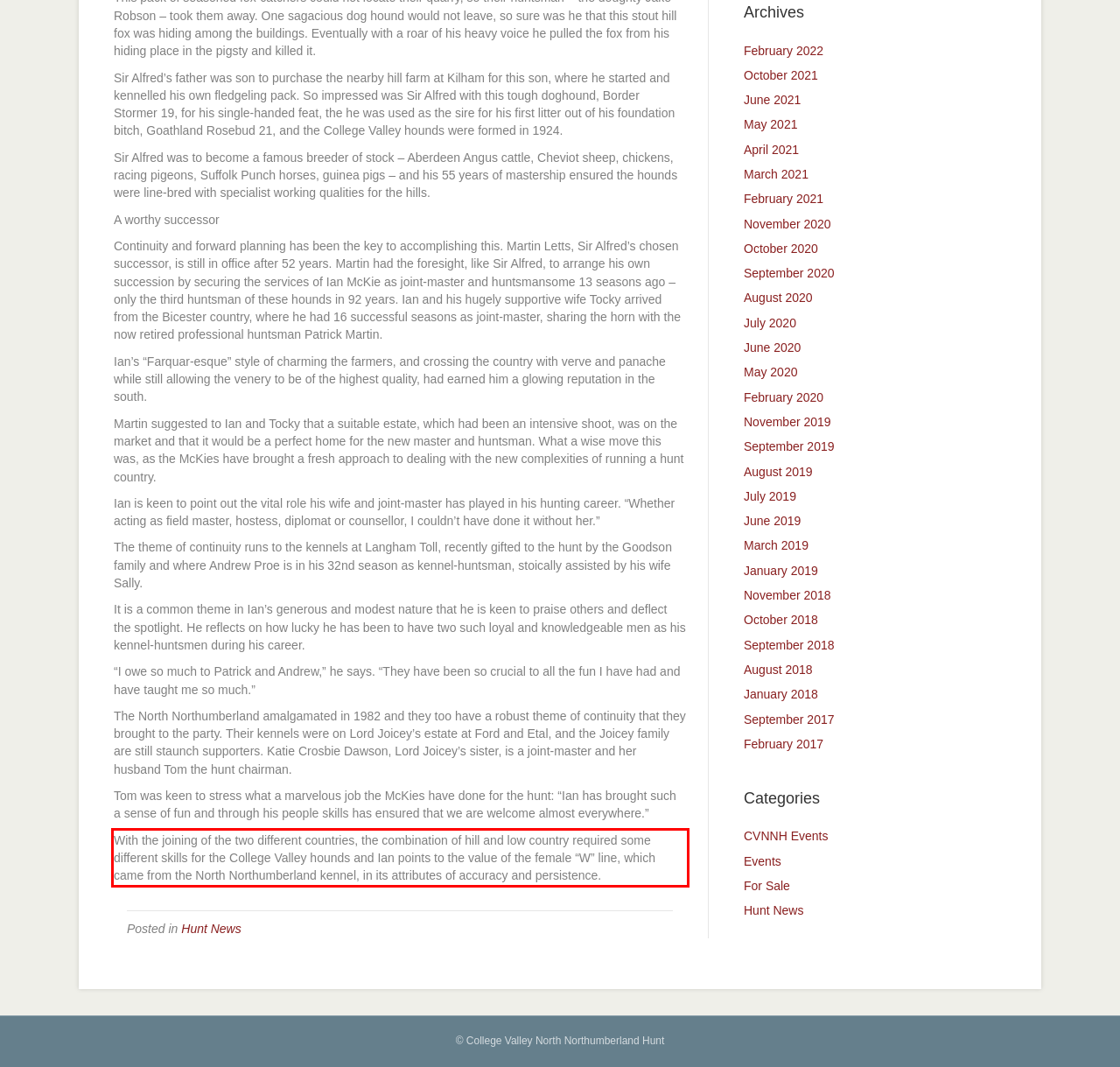Please analyze the provided webpage screenshot and perform OCR to extract the text content from the red rectangle bounding box.

With the joining of the two different countries, the combination of hill and low country required some different skills for the College Valley hounds and Ian points to the value of the female “W” line, which came from the North Northumberland kennel, in its attributes of accuracy and persistence.